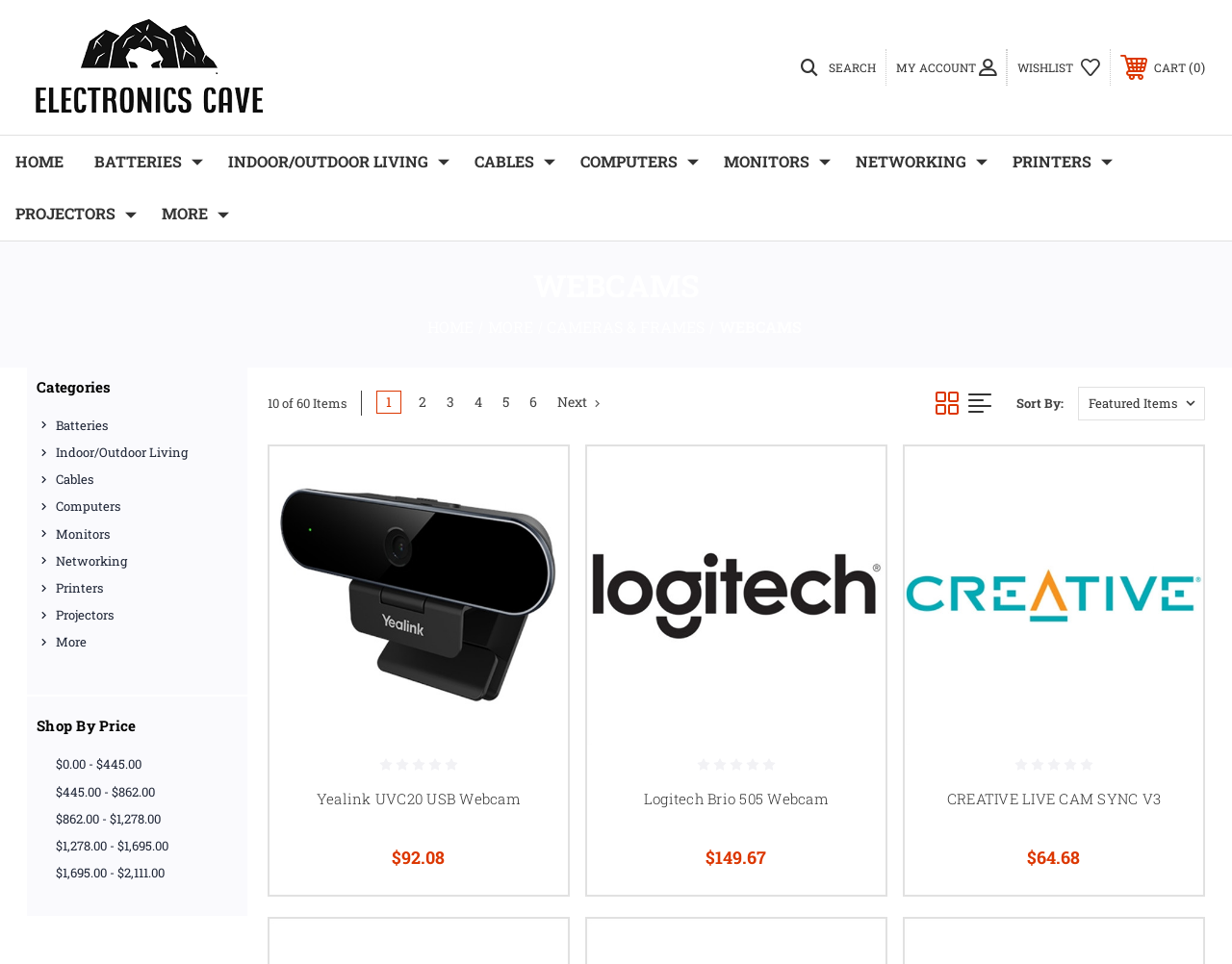Given the content of the image, can you provide a detailed answer to the question?
What is the price of the Yealink UVC20 USB Webcam?

I looked for the price information associated with the Yealink UVC20 USB Webcam product and found it to be $92.08.